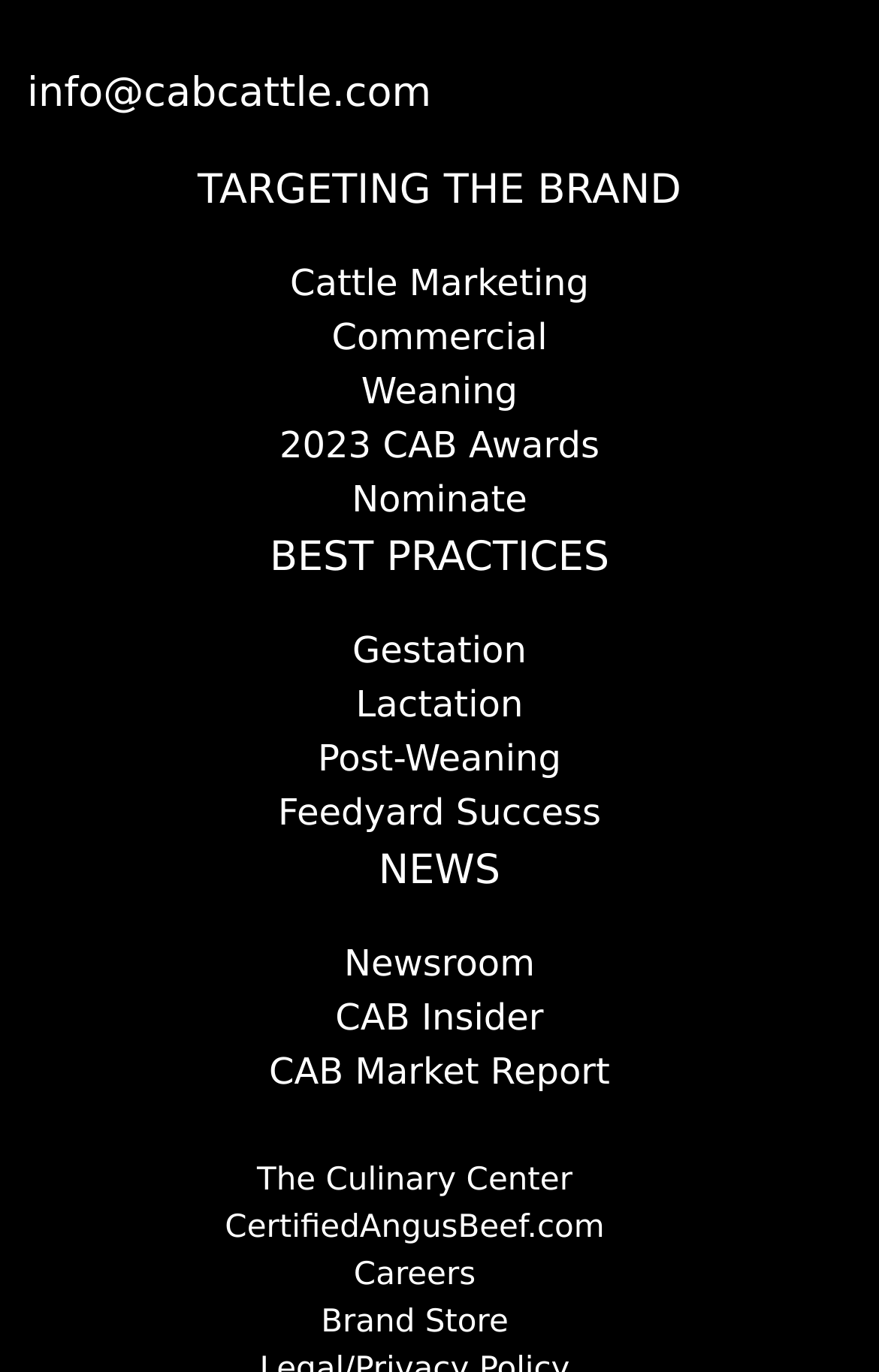What is the last link in the main menu?
We need a detailed and exhaustive answer to the question. Please elaborate.

I determined the vertical positions of the link elements by comparing their y1, y2 coordinates. The last link in the main menu is 'Brand Store' which is located at the bottom.